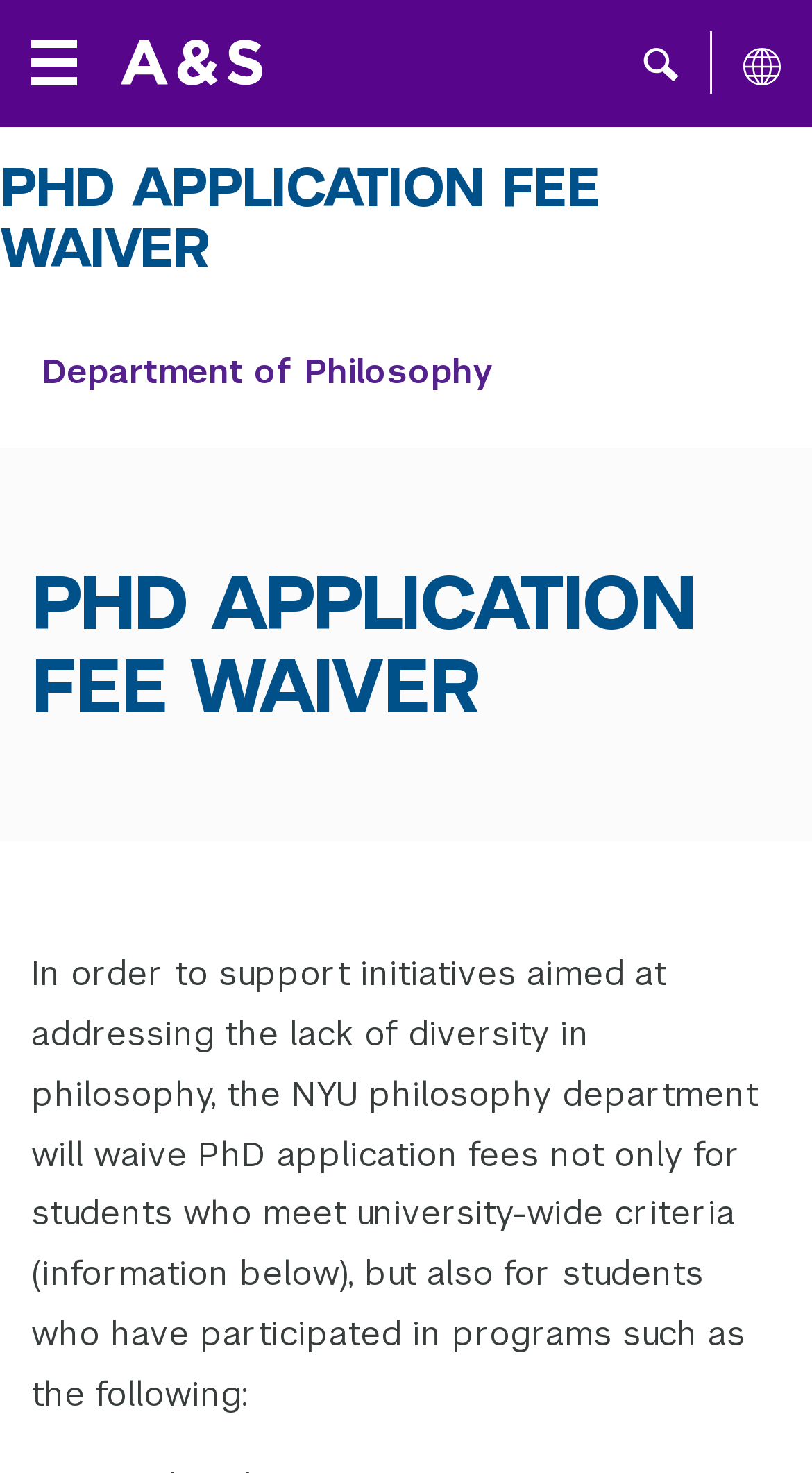What is the name of the department?
Please provide a detailed answer to the question.

I found the answer by looking at the link 'Department of Philosophy' which is located at the top of the webpage, indicating that the department in question is the Philosophy department.